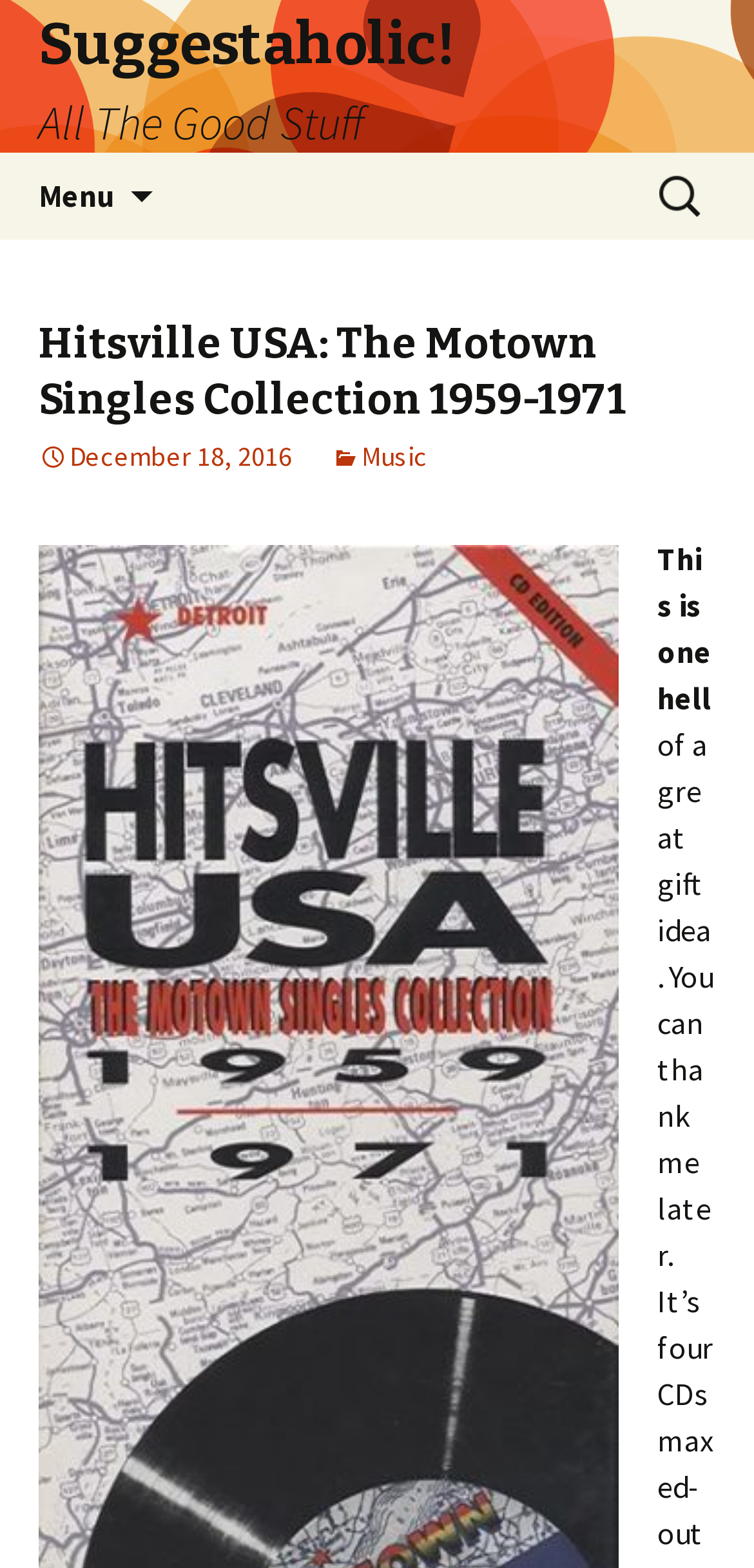Bounding box coordinates should be in the format (top-left x, top-left y, bottom-right x, bottom-right y) and all values should be floating point numbers between 0 and 1. Determine the bounding box coordinate for the UI element described as: Suggestaholic! All The Good Stuff

[0.0, 0.0, 1.0, 0.097]